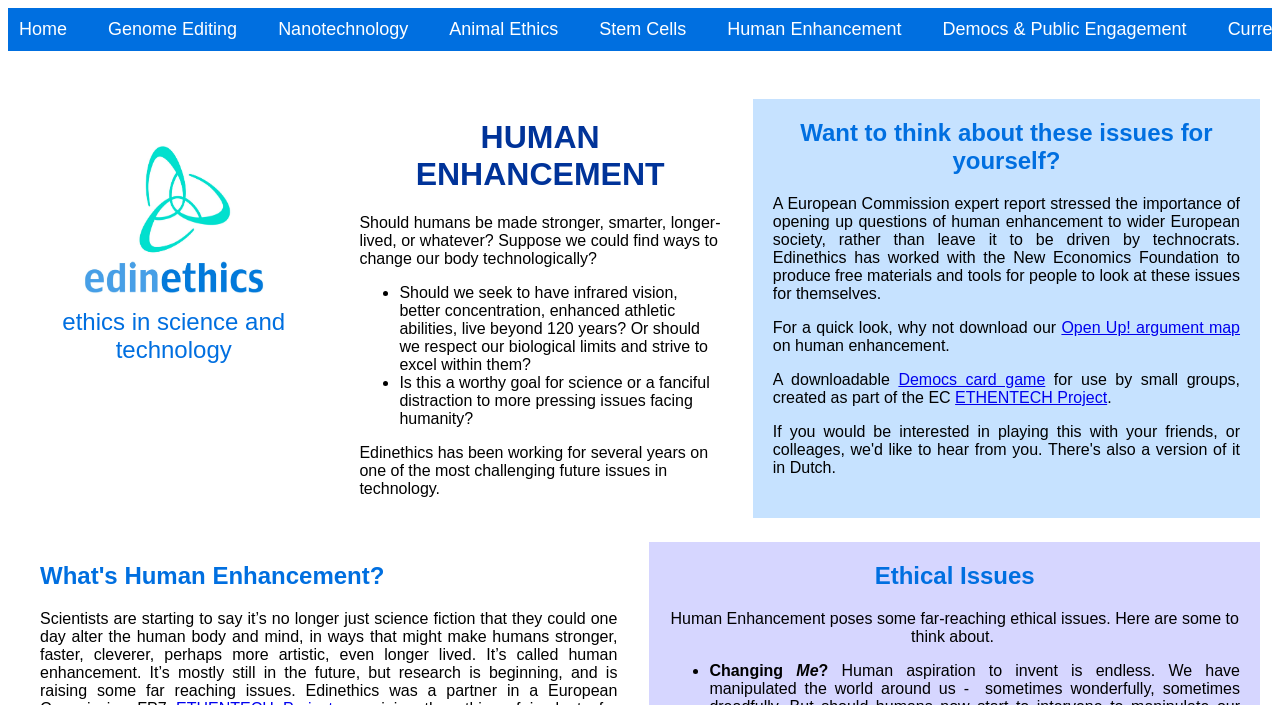Please find the bounding box for the following UI element description. Provide the coordinates in (top-left x, top-left y, bottom-right x, bottom-right y) format, with values between 0 and 1: Open Up! argument map

[0.829, 0.452, 0.969, 0.476]